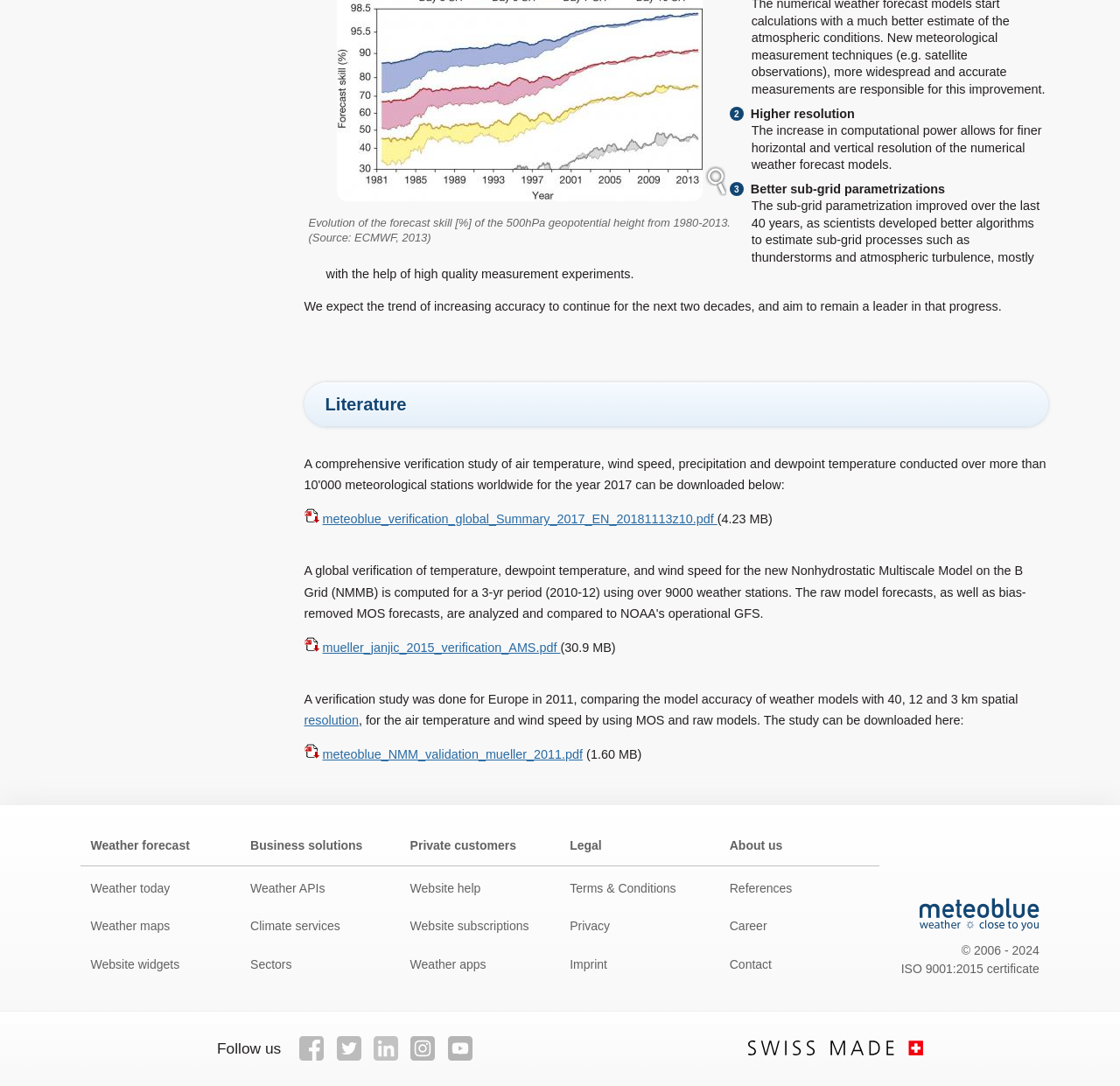What is the company's country of origin?
Provide a detailed and extensive answer to the question.

The company's country of origin is Switzerland, as stated in the text 'Quality made in Switzerland - meteoblue - About us'.